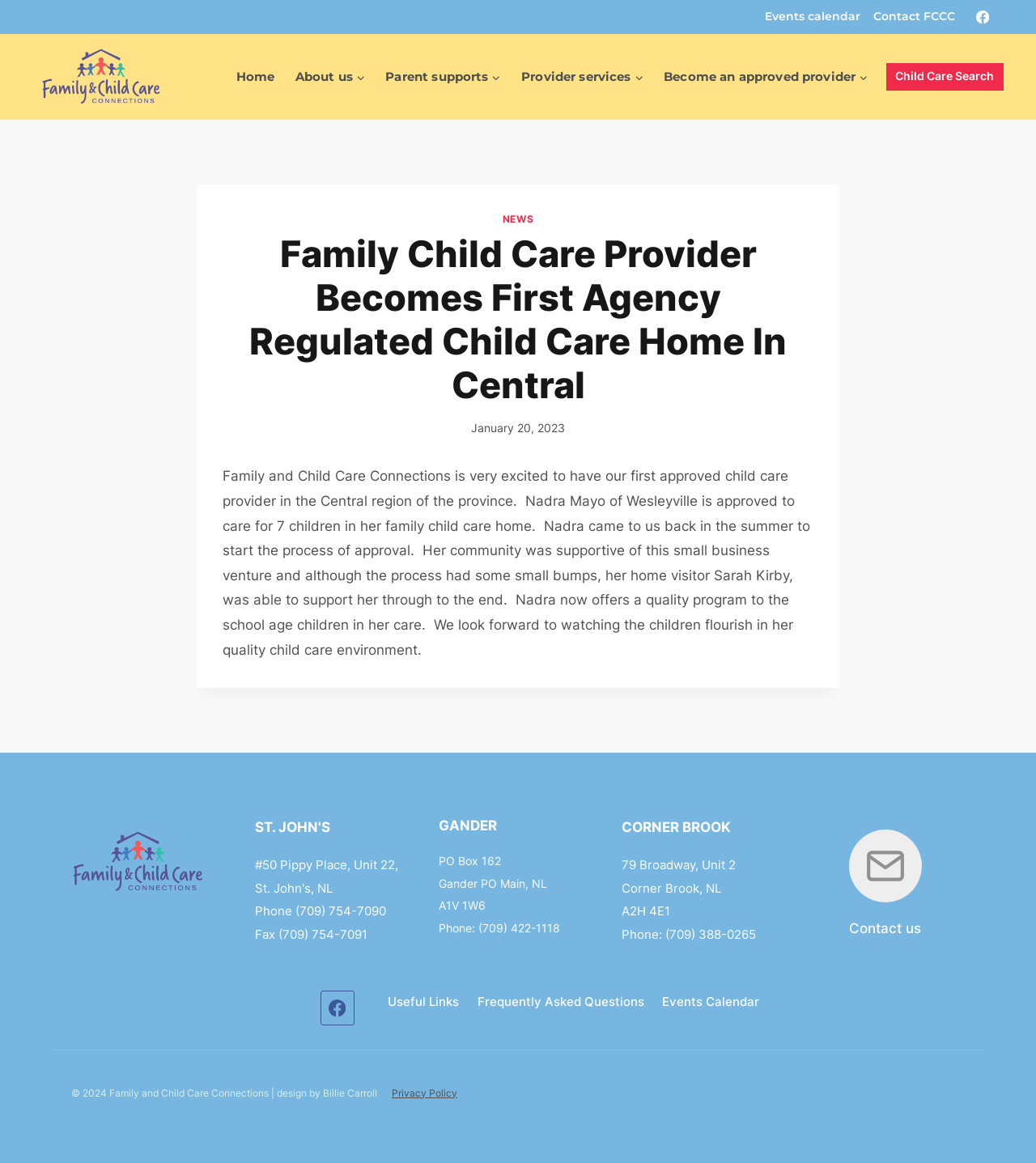Pinpoint the bounding box coordinates of the element to be clicked to execute the instruction: "Scroll to top".

[0.961, 0.856, 0.977, 0.87]